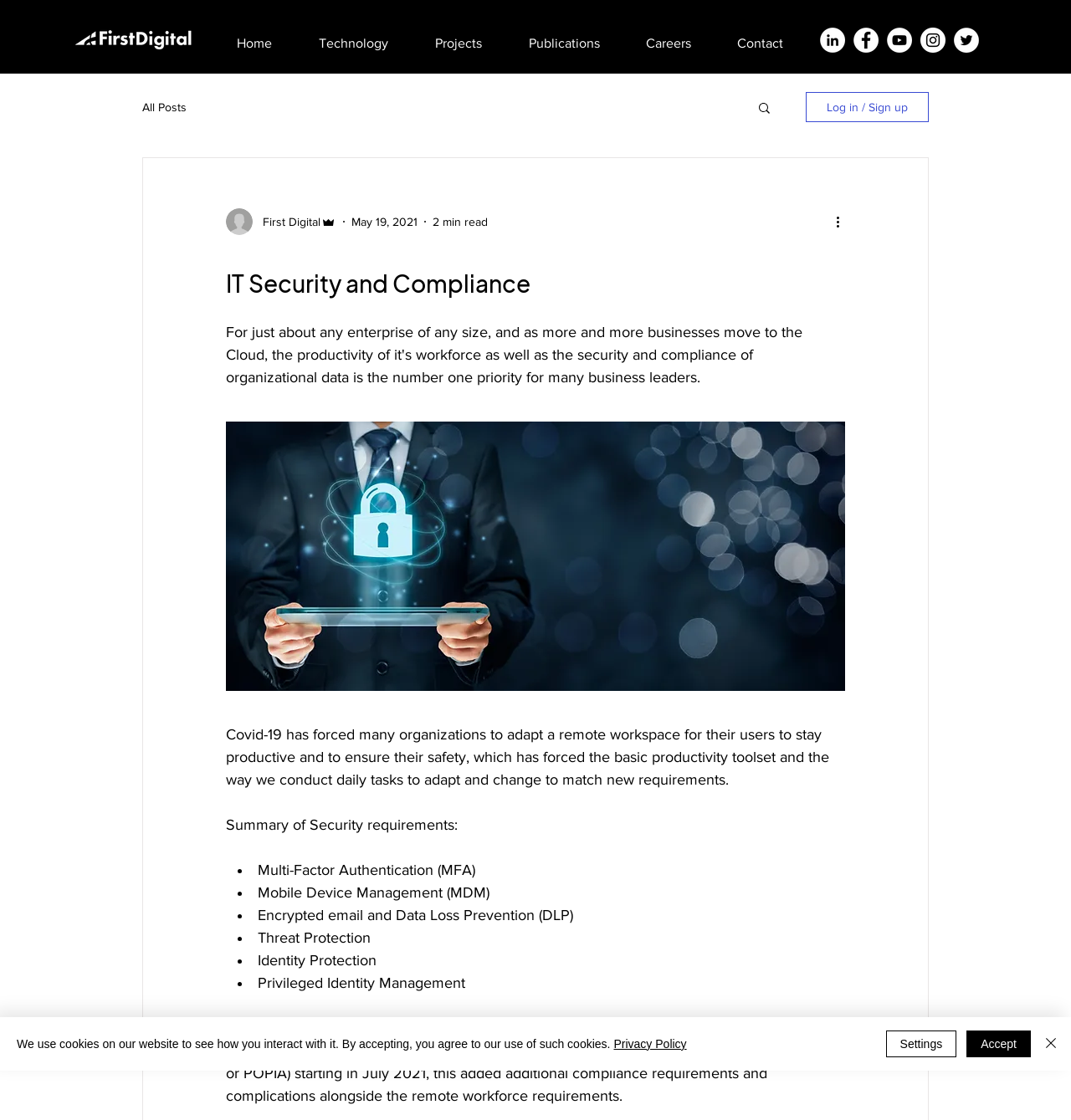Provide a thorough description of this webpage.

The webpage is about IT Security and Compliance, with a focus on the challenges of protecting and securing organizational data on remote devices. At the top, there is a horizontal white image, followed by a navigation bar with links to "Home", "Technology", "Projects", "Publications", "Careers", and "Contact". To the right of the navigation bar, there is a social bar with links to LinkedIn, Facebook, YouTube, Instagram, and Twitter, each represented by an image.

Below the navigation bar, there is a blog section with a link to "All Posts" and a search button. To the right of the blog section, there is a button to "Log in / Sign up" with a writer's picture and some text about the author.

The main content of the webpage is an article about IT Security and Compliance, with a heading and a brief introduction to the topic. The article discusses the challenges of adapting to a remote workspace and ensuring the safety of users, and how this has forced the basic productivity toolset to adapt and change. The article also summarizes the security requirements, including Multi-Factor Authentication (MFA), Mobile Device Management (MDM), Encrypted email and Data Loss Prevention (DLP), Threat Protection, Identity Protection, and Privileged Identity Management.

At the bottom of the webpage, there is an alert about the use of cookies on the website, with links to the Privacy Policy and buttons to "Accept", "Settings", and "Close".